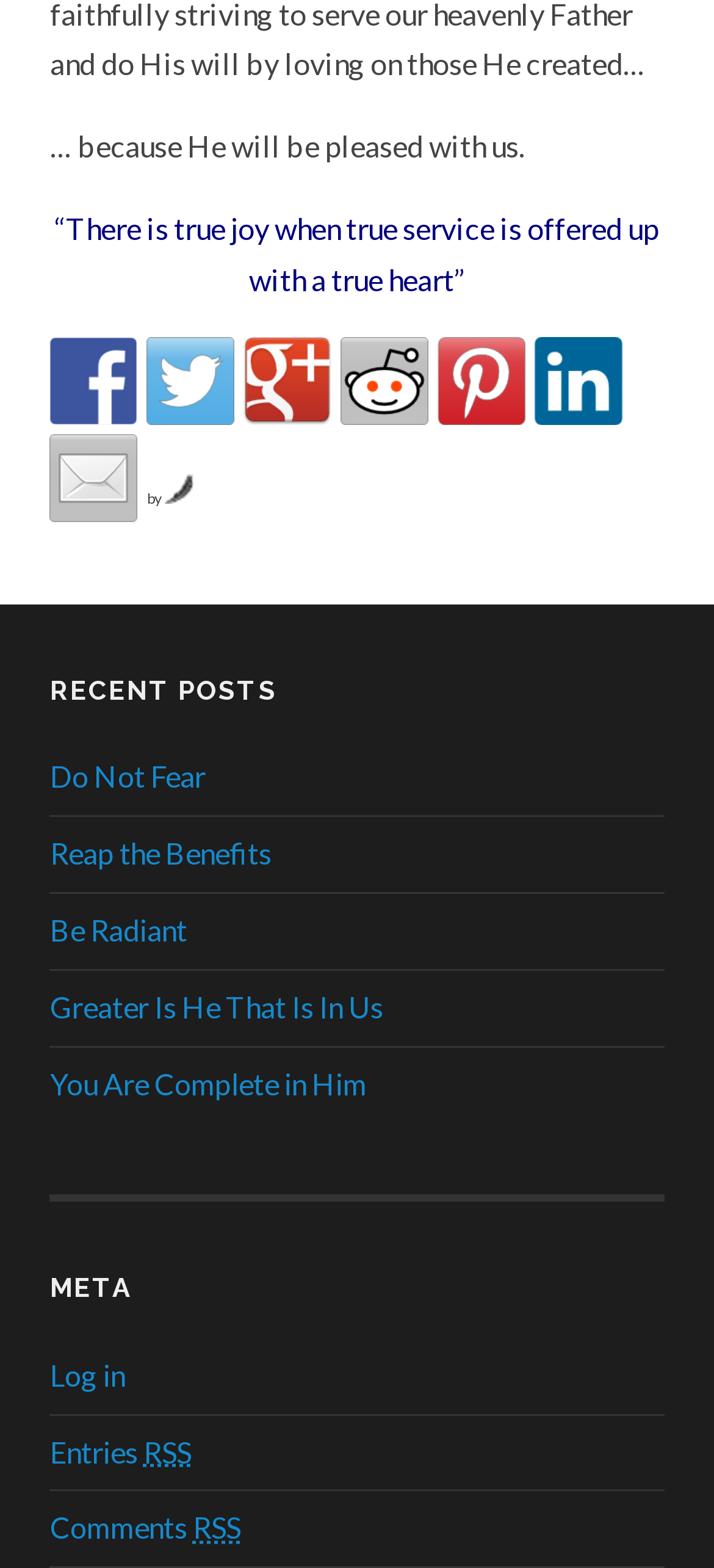Please give a concise answer to this question using a single word or phrase: 
How many recent posts are listed on the webpage?

5